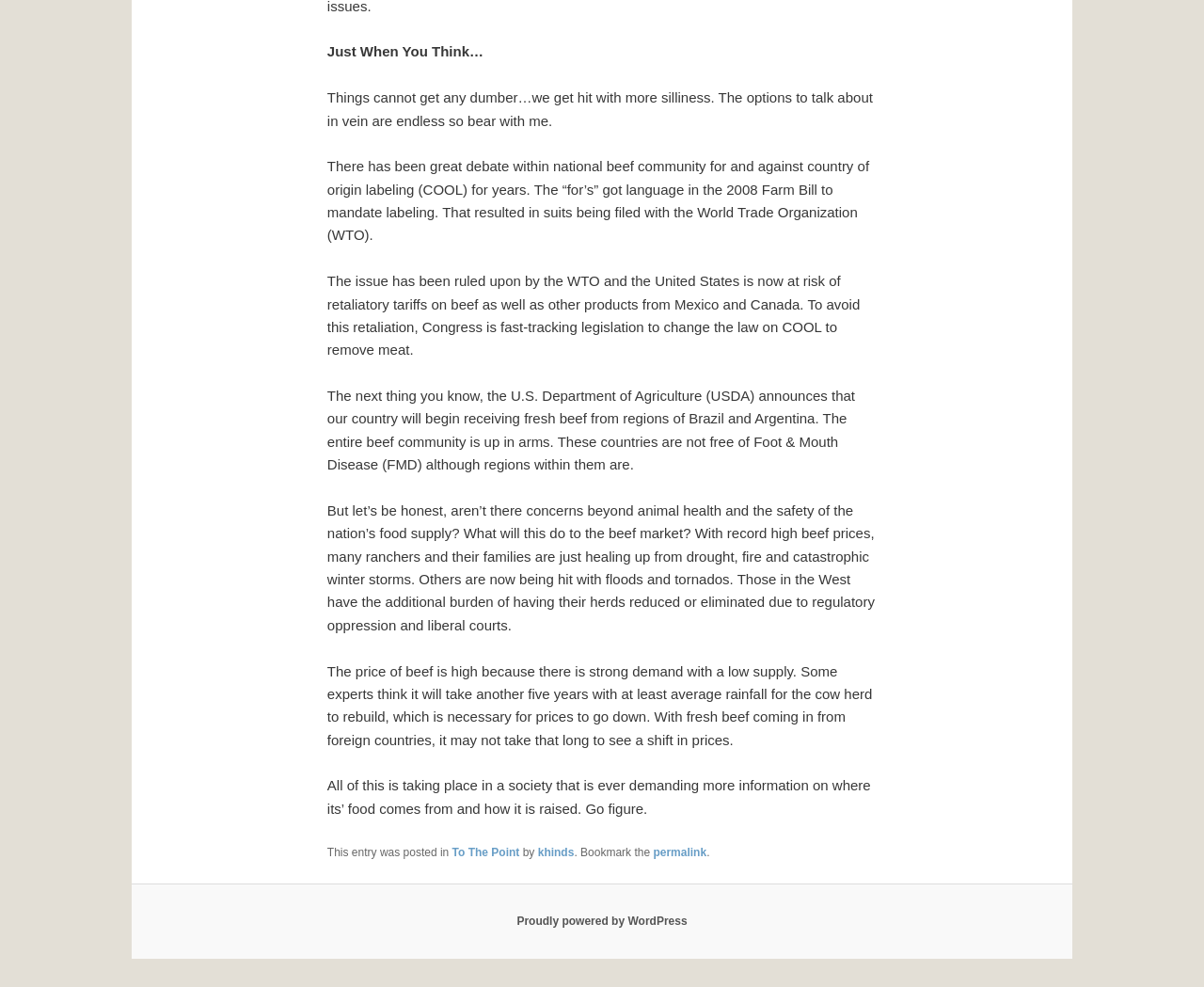How long may it take for the cow herd to rebuild?
Please answer the question with a detailed response using the information from the screenshot.

The article mentions that some experts think it may take at least five years with average rainfall for the cow herd to rebuild, which is necessary for prices to go down.